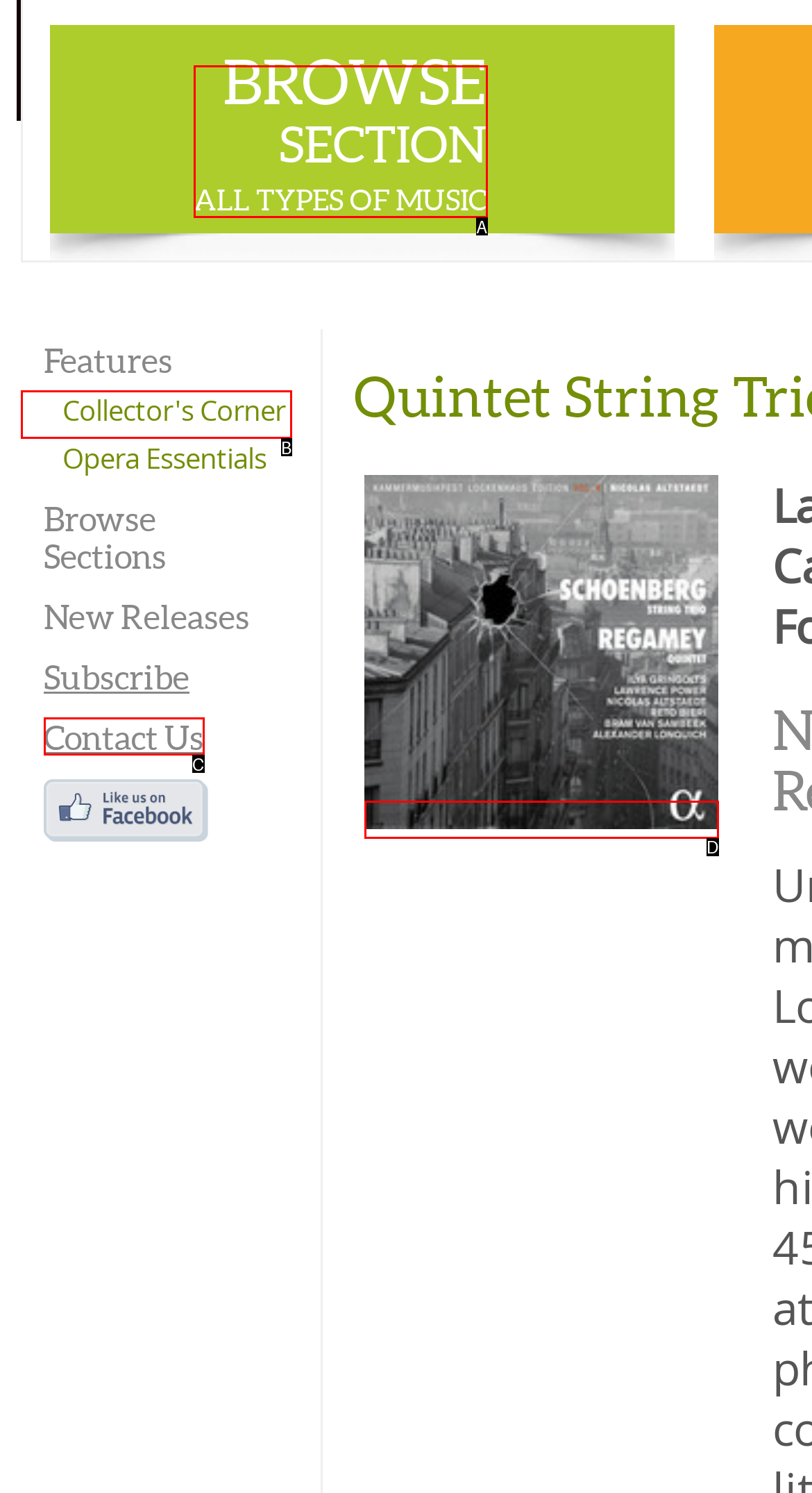From the available choices, determine which HTML element fits this description: Contact Us Respond with the correct letter.

C